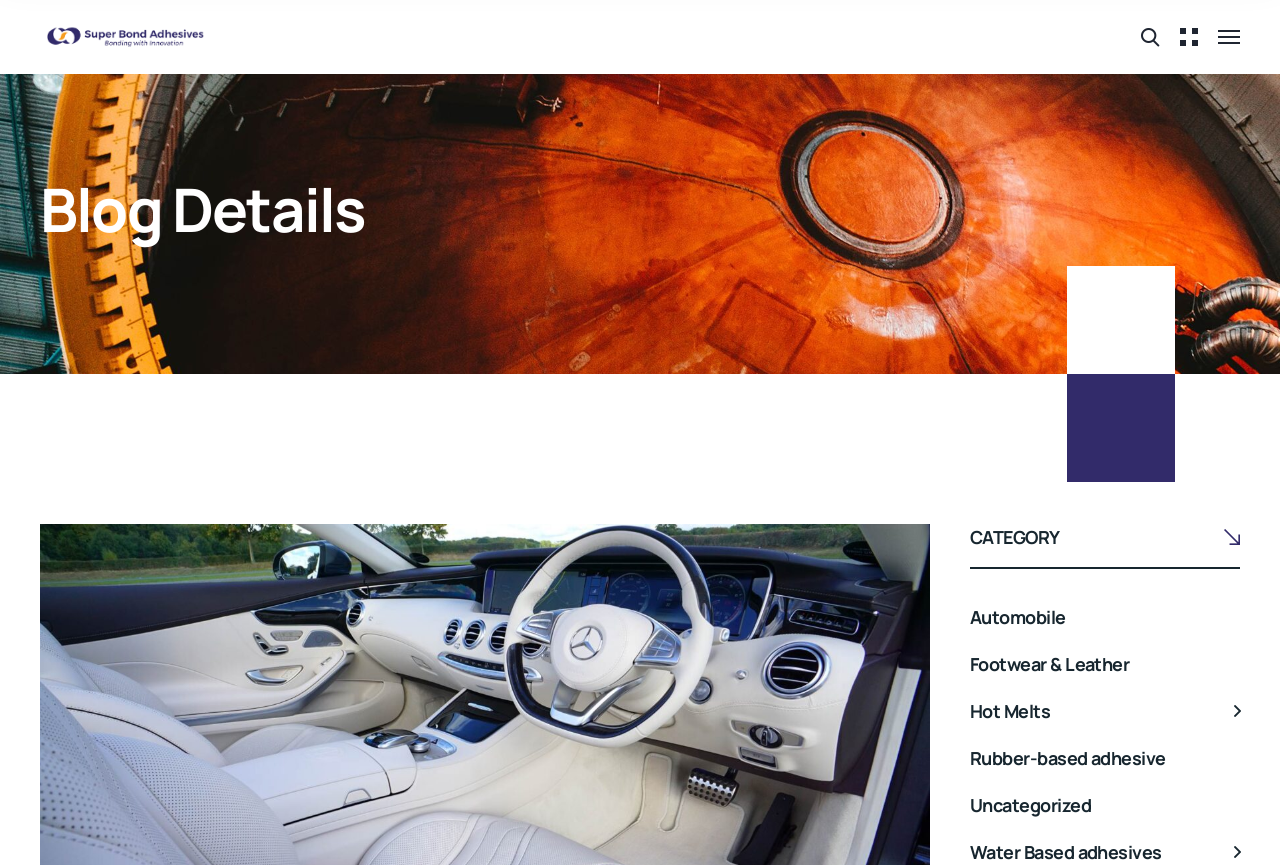What categories are available on this webpage?
Using the image as a reference, answer the question with a short word or phrase.

Multiple categories